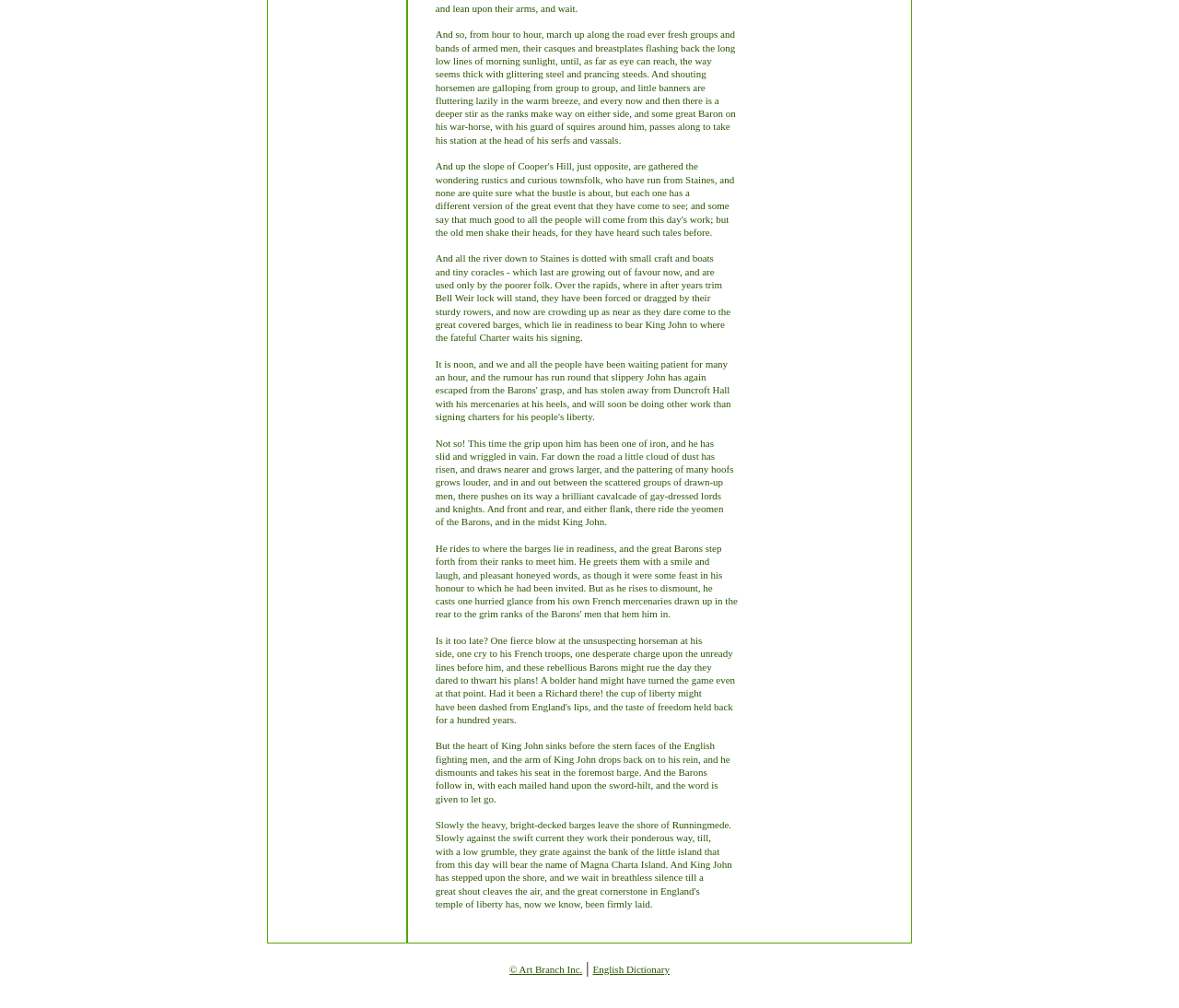What is the location of the event?
Using the visual information, reply with a single word or short phrase.

Runningmede